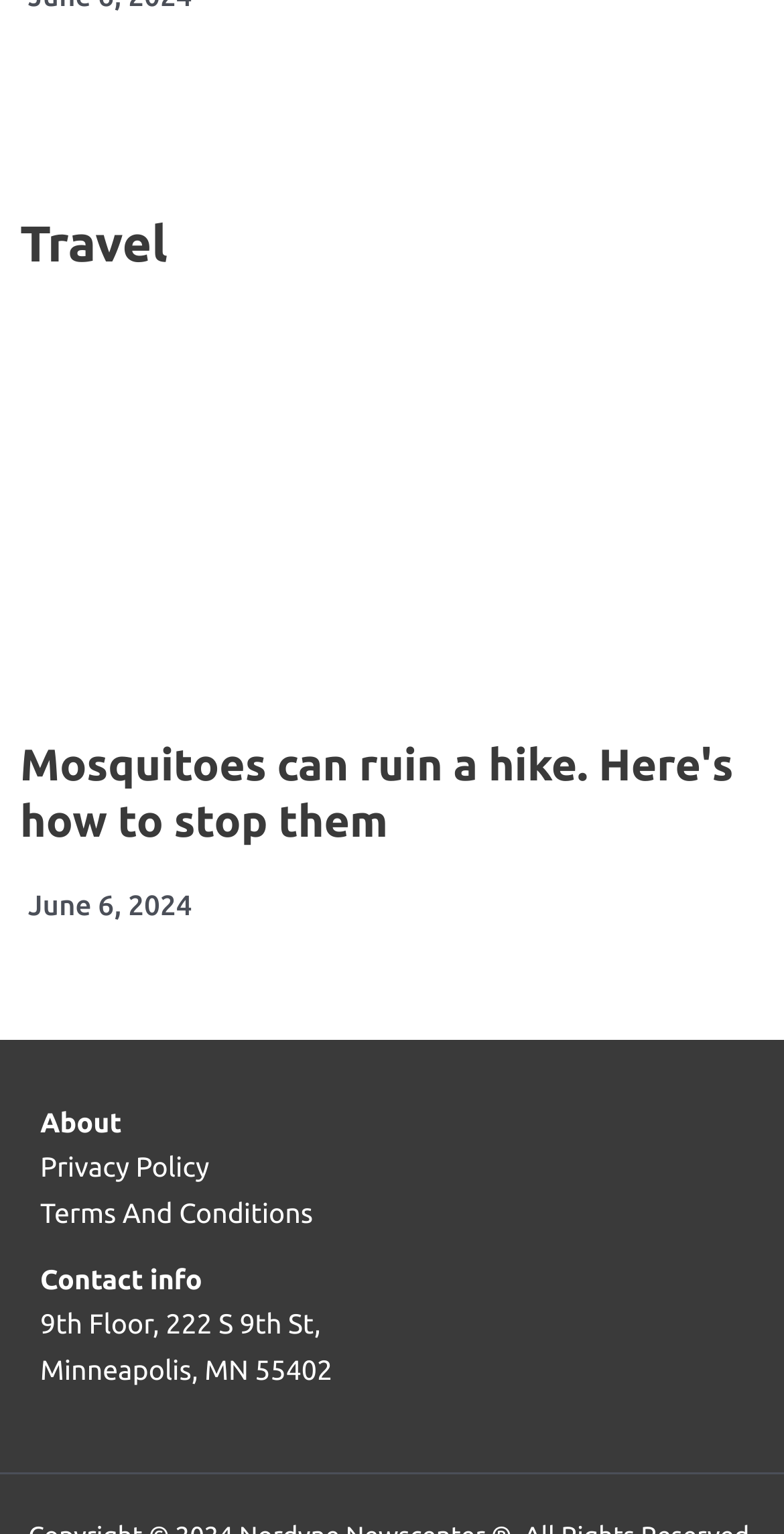Based on the image, provide a detailed and complete answer to the question: 
What is the address of the contact info?

The address of the contact info can be found by looking at the static text elements '9th Floor, 222 S 9th St,' and 'Minneapolis, MN 55402' which are located at the bottom of the webpage.